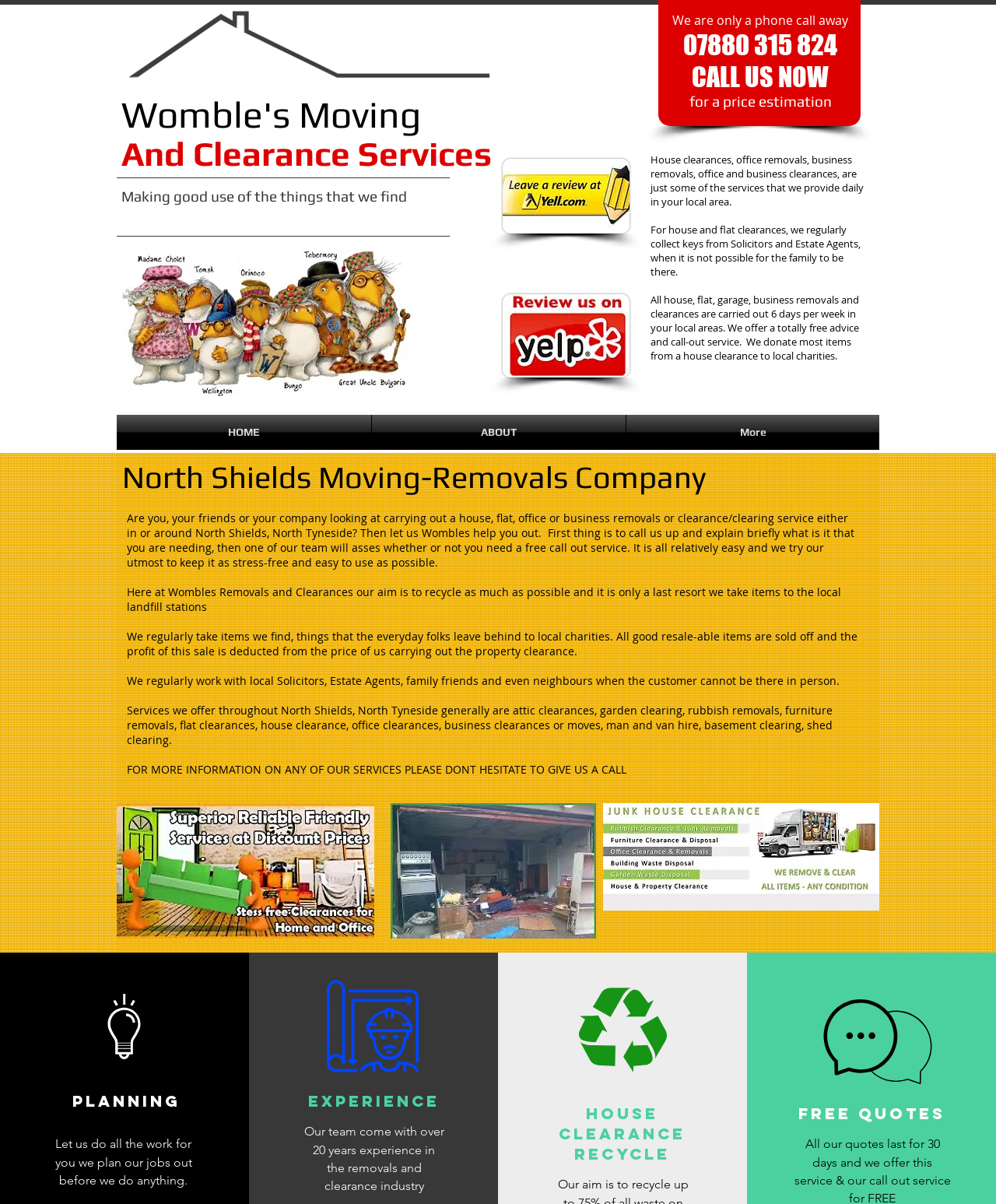Give a concise answer of one word or phrase to the question: 
What is the phone number to call for a price estimation?

07880 315 824